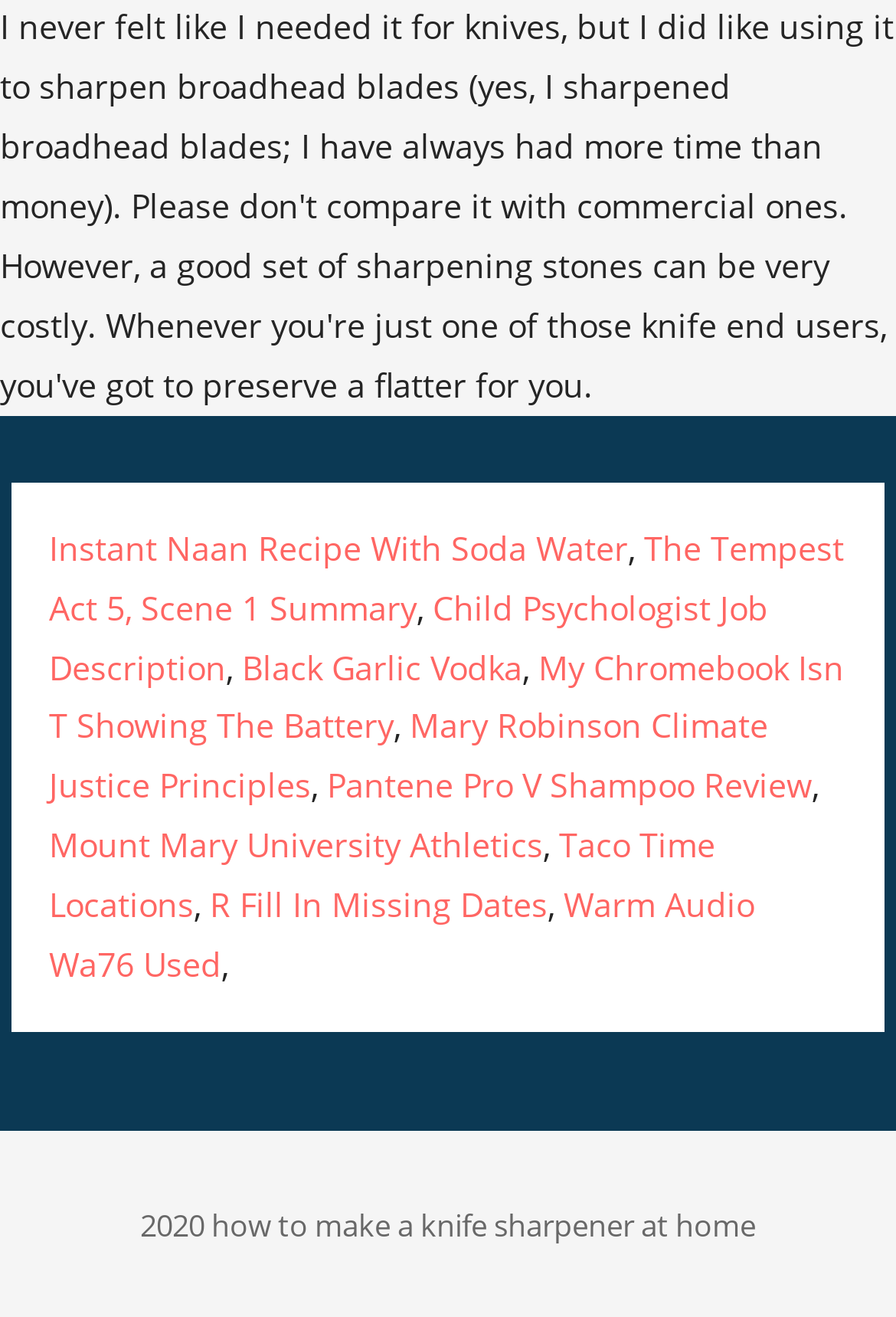What is the topic of the first link?
Using the visual information, answer the question in a single word or phrase.

Instant Naan Recipe